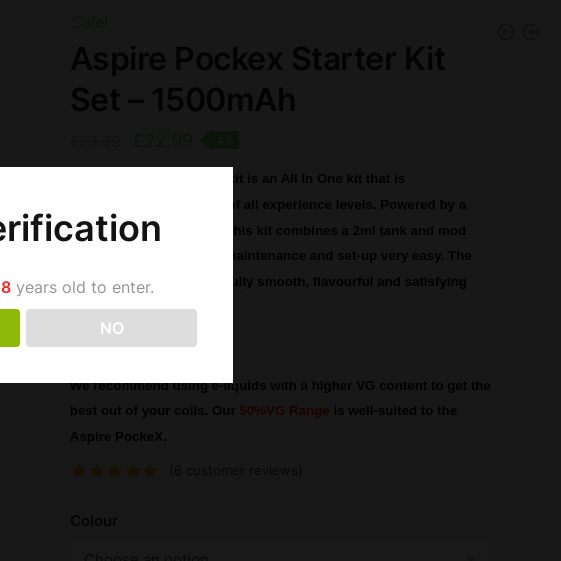Provide a brief response in the form of a single word or phrase:
What is the capacity of the built-in battery?

1500mAh